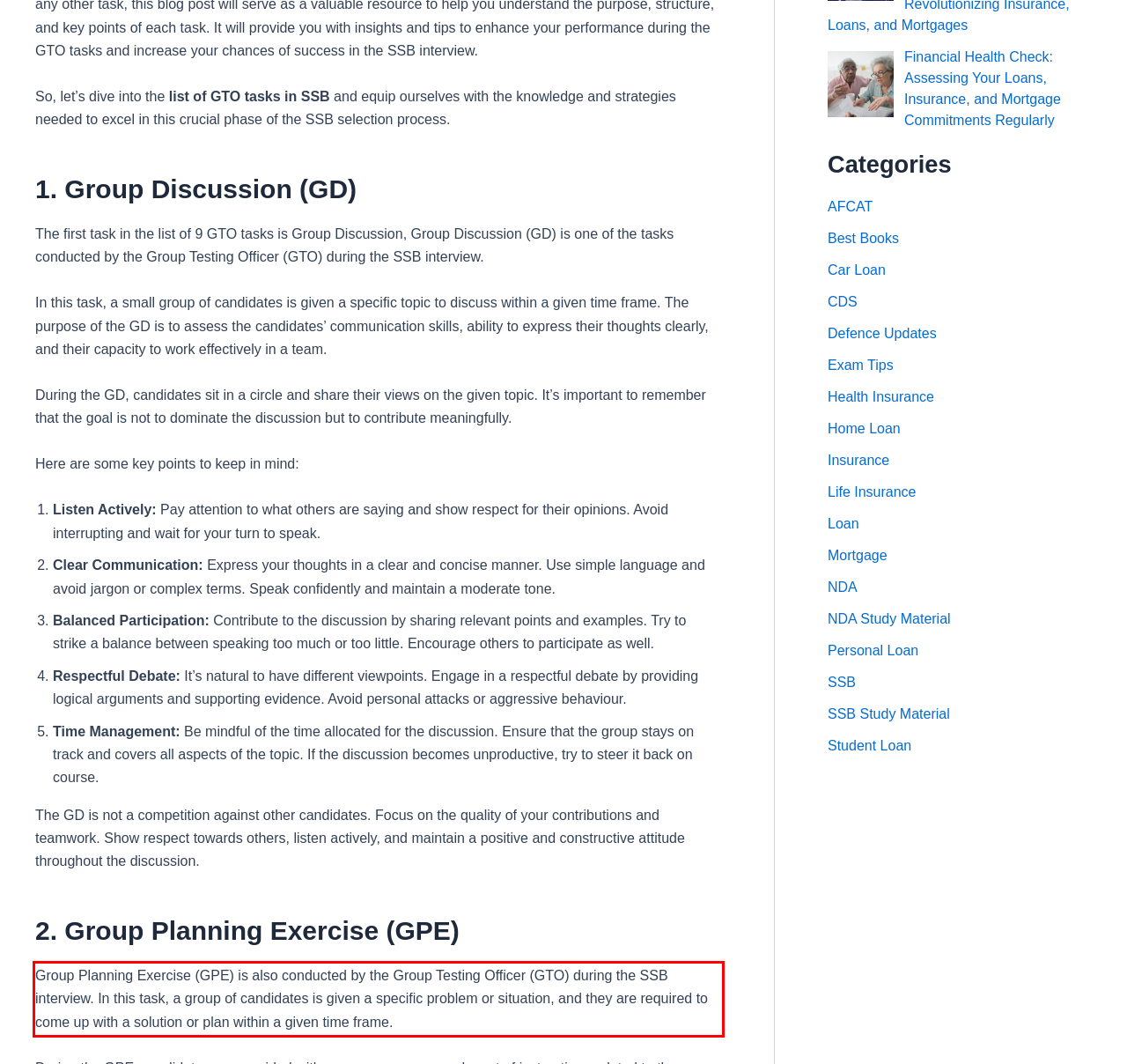You are presented with a screenshot containing a red rectangle. Extract the text found inside this red bounding box.

Group Planning Exercise (GPE) is also conducted by the Group Testing Officer (GTO) during the SSB interview. In this task, a group of candidates is given a specific problem or situation, and they are required to come up with a solution or plan within a given time frame.